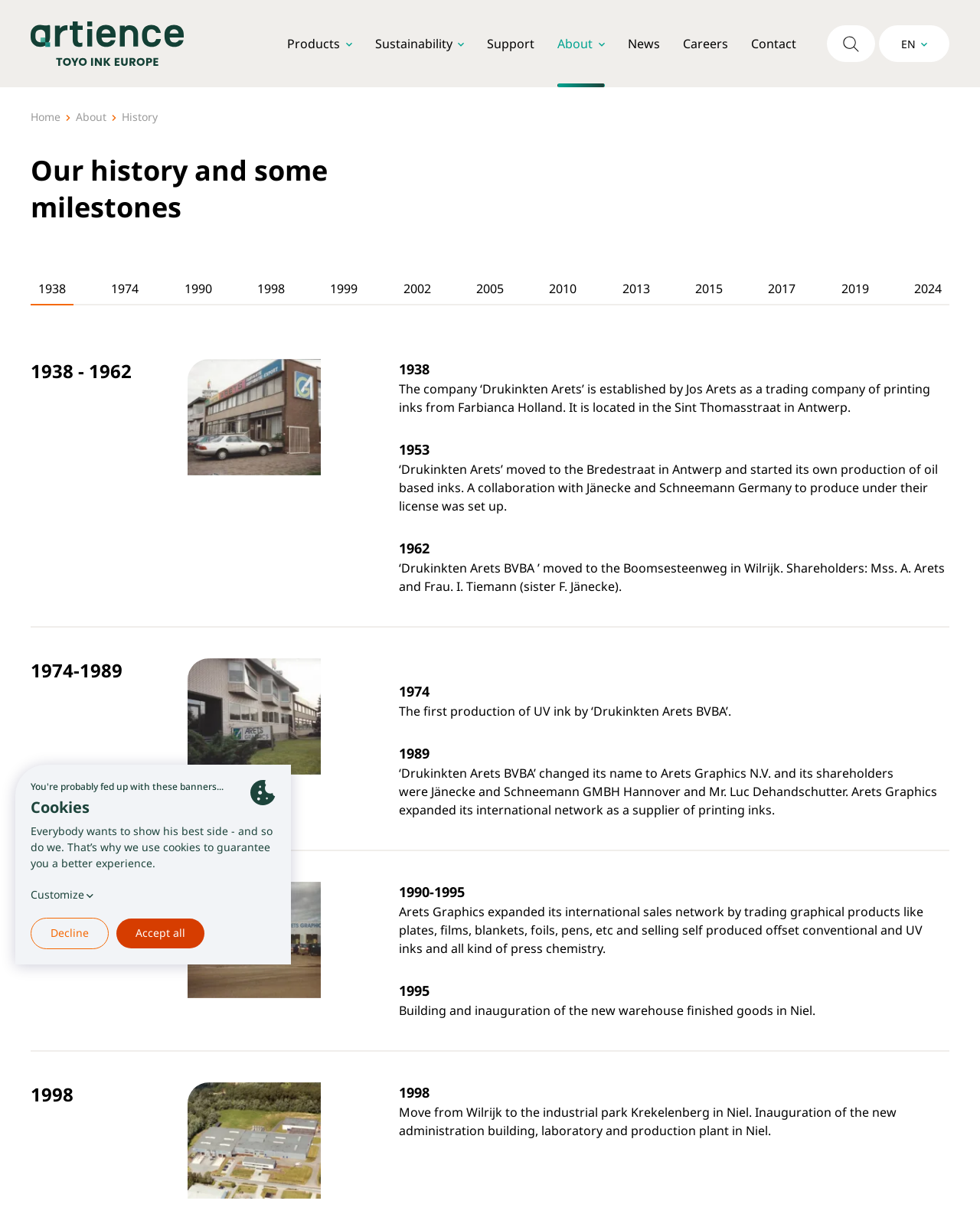Please identify the bounding box coordinates of the element's region that needs to be clicked to fulfill the following instruction: "Read about sustainability". The bounding box coordinates should consist of four float numbers between 0 and 1, i.e., [left, top, right, bottom].

[0.377, 0.023, 0.479, 0.048]